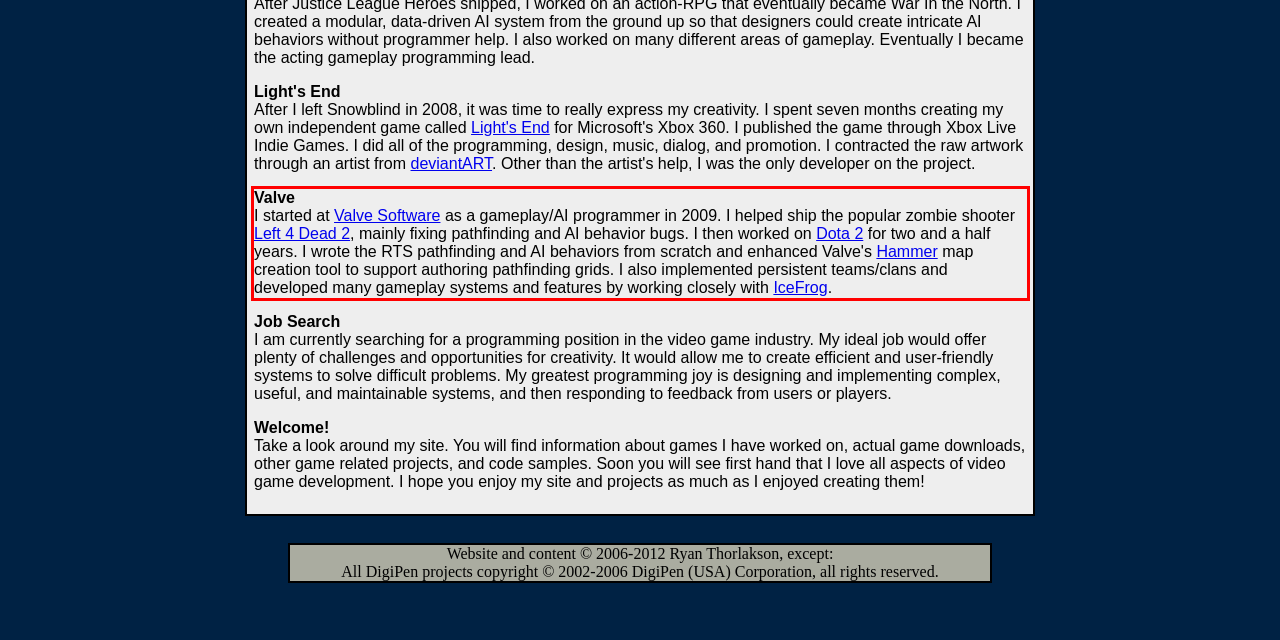Given a screenshot of a webpage, locate the red bounding box and extract the text it encloses.

Valve I started at Valve Software as a gameplay/AI programmer in 2009. I helped ship the popular zombie shooter Left 4 Dead 2, mainly fixing pathfinding and AI behavior bugs. I then worked on Dota 2 for two and a half years. I wrote the RTS pathfinding and AI behaviors from scratch and enhanced Valve's Hammer map creation tool to support authoring pathfinding grids. I also implemented persistent teams/clans and developed many gameplay systems and features by working closely with IceFrog.